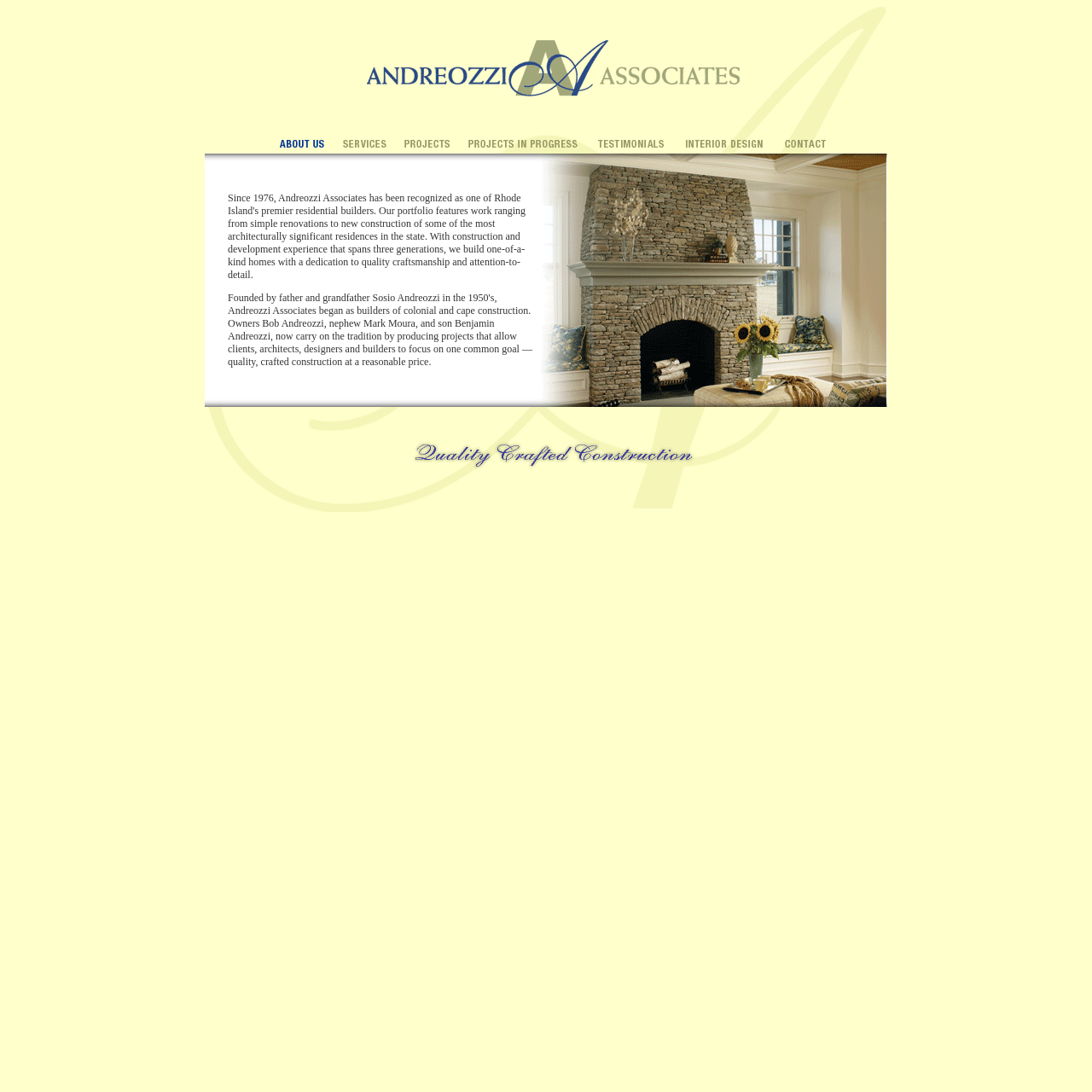Provide a thorough description of this webpage.

The webpage appears to be the homepage of Andreozzi Associates, a residential builder in Rhode Island. At the top, there is a large image spanning across the page. Below the image, there is a row of seven small images, each accompanied by a link. 

Following this row, there is a section of text that describes the company's history and mission. The text explains that Andreozzi Associates has been a premier residential builder in Rhode Island since 1976, and that they focus on quality craftsmanship and attention to detail. 

Below this text, there is another large image that takes up the full width of the page. Finally, at the bottom of the page, there is a row of nine empty cells, which may be placeholders for future content or navigation elements.